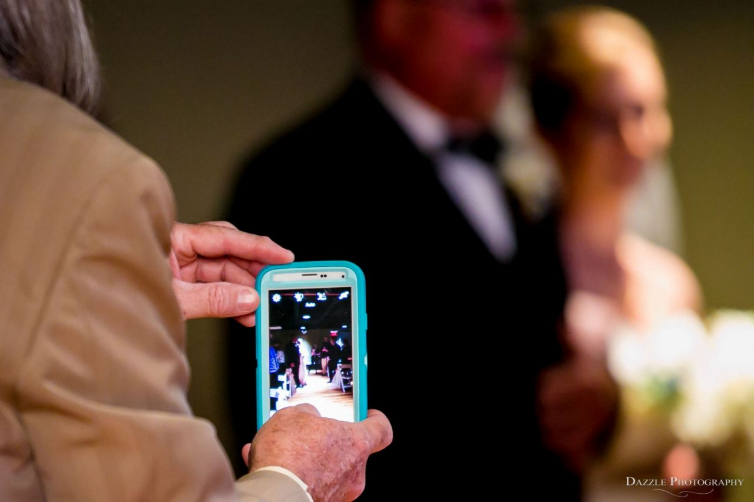Generate an in-depth description of the image.

In this vibrant, candid photograph, an older individual captures a heartfelt moment using a smartphone in a teal case. The screen of the phone displays a snapshot of a lively event, possibly a wedding, where people are seen walking down a beautifully decorated aisle. In the background, a couple stands, elegantly dressed, with the woman in a stunning gown and the man in a classic black tuxedo. The soft focus on the couple highlights their significance while the foreground is sharp, emphasizing the act of recording the special occasion. This image beautifully encapsulates the blend of tradition and technology in celebrating life’s important moments.